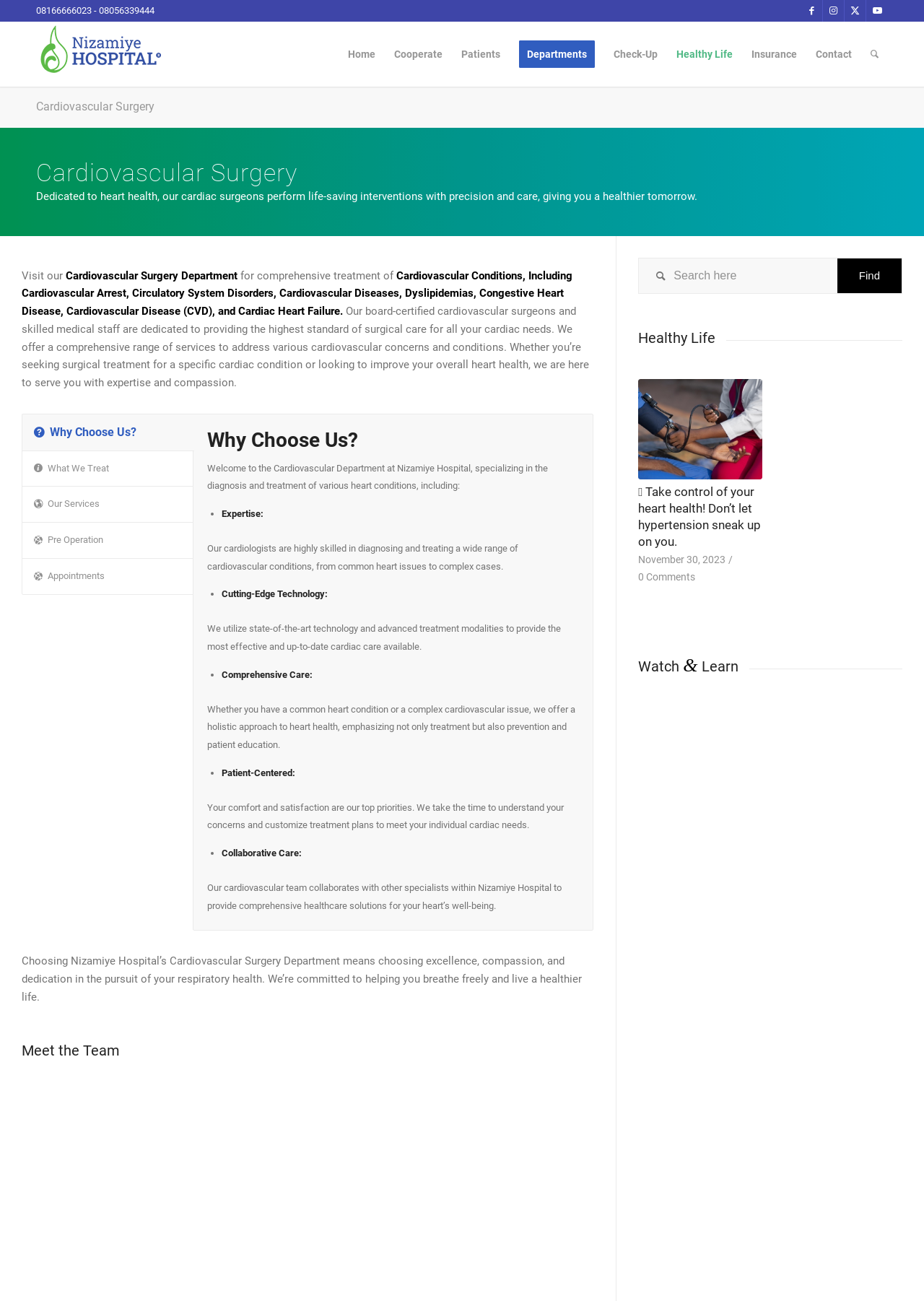Determine the bounding box coordinates of the section I need to click to execute the following instruction: "Read the article about heart health". Provide the coordinates as four float numbers between 0 and 1, i.e., [left, top, right, bottom].

[0.691, 0.292, 0.825, 0.456]